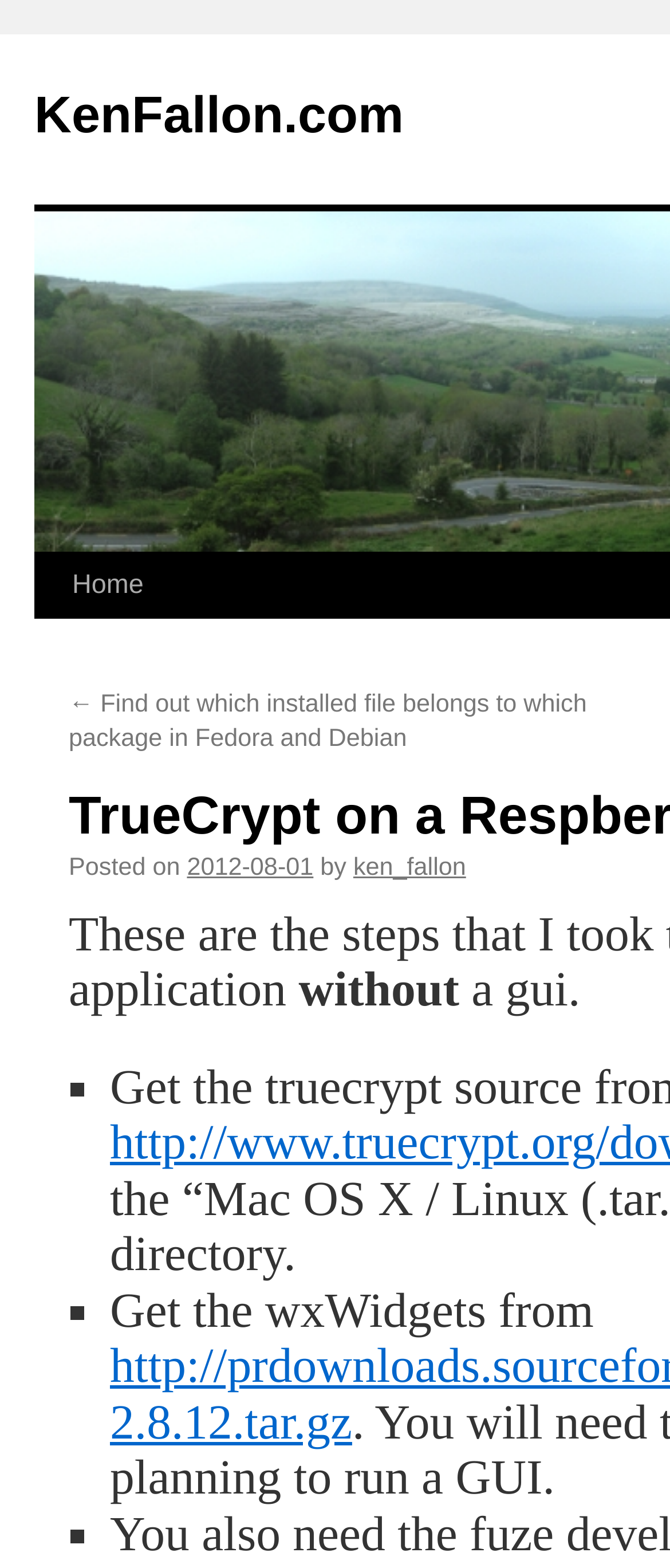Provide the bounding box coordinates of the HTML element this sentence describes: "Skip to content". The bounding box coordinates consist of four float numbers between 0 and 1, i.e., [left, top, right, bottom].

[0.051, 0.353, 0.103, 0.478]